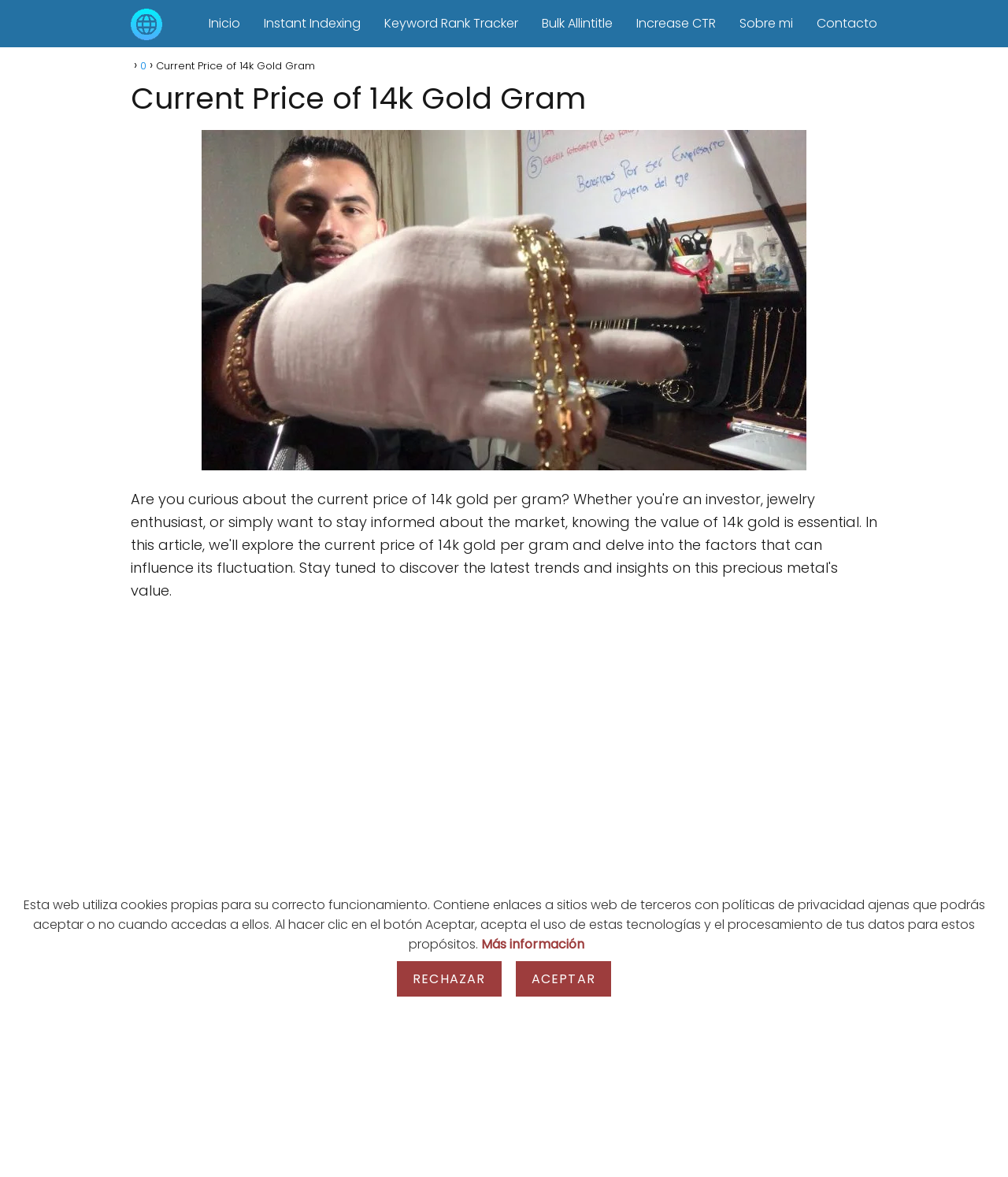Determine the bounding box coordinates of the region I should click to achieve the following instruction: "Click on LAW ENFORCEMENT". Ensure the bounding box coordinates are four float numbers between 0 and 1, i.e., [left, top, right, bottom].

None